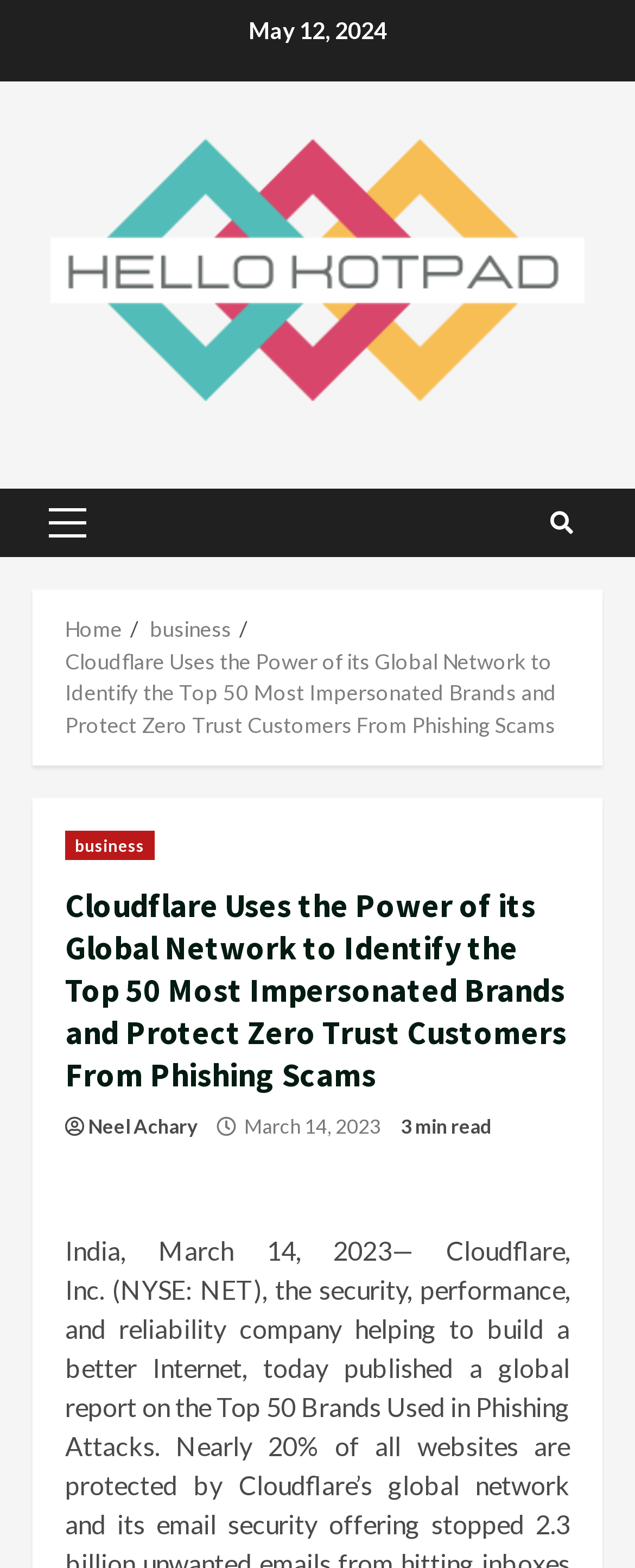What is the date of the current news article?
Based on the content of the image, thoroughly explain and answer the question.

I found the date by looking at the StaticText element with the OCR text 'March 14, 2023' which is located inside the HeaderAsNonLandmark element.